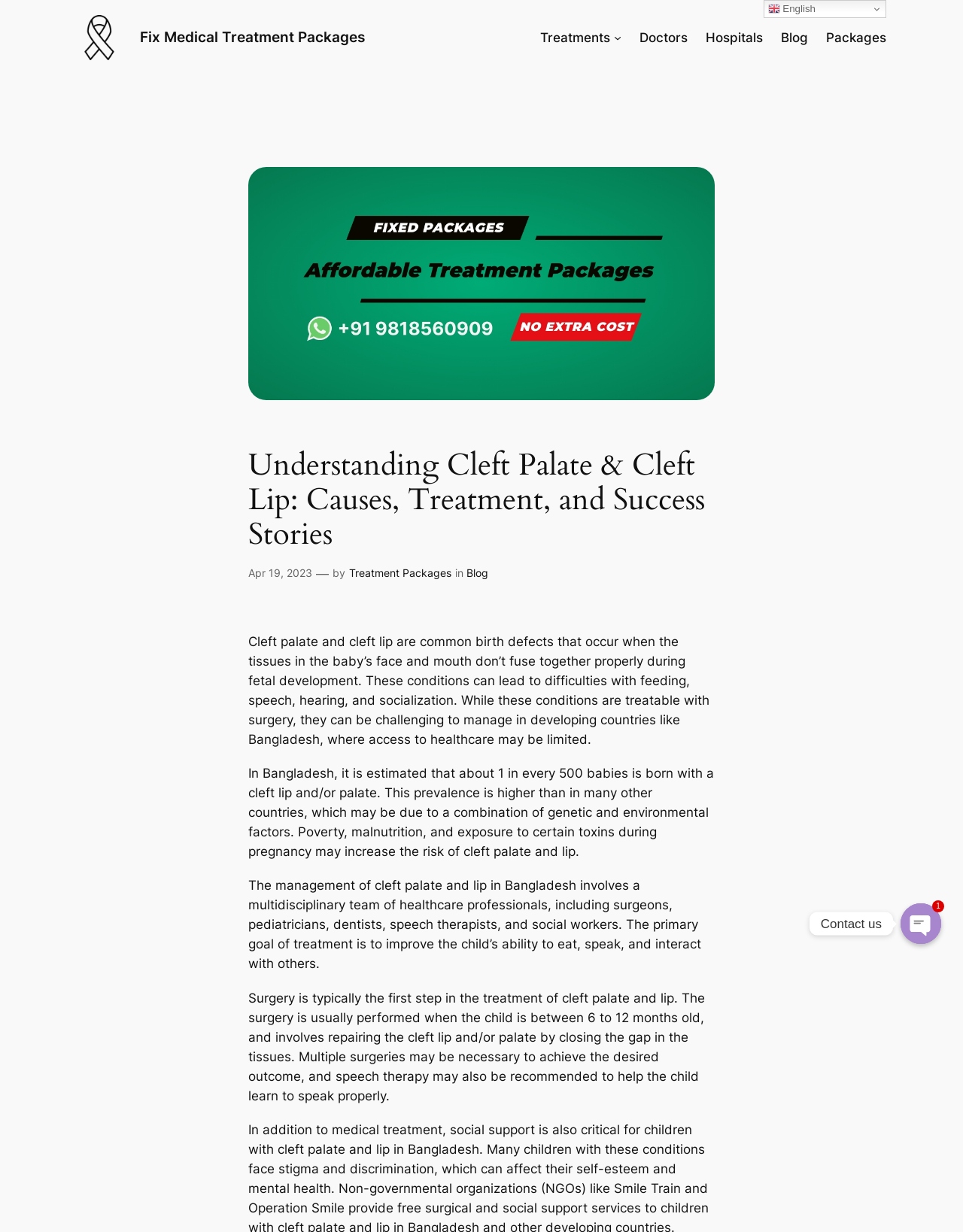At what age is surgery typically performed for cleft palate and lip?
Use the image to answer the question with a single word or phrase.

6 to 12 months old